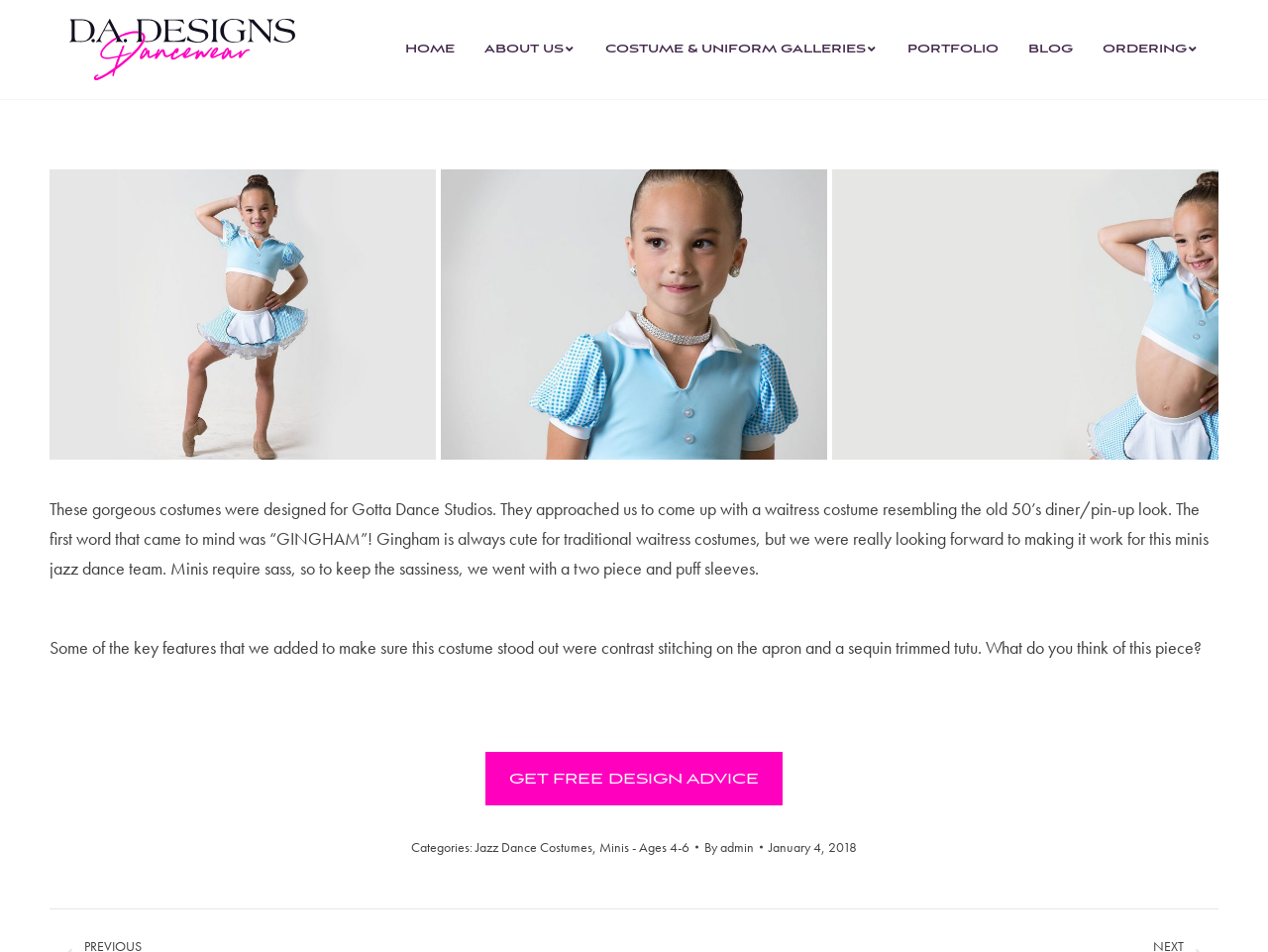Provide the bounding box coordinates of the area you need to click to execute the following instruction: "Click the HOME link".

[0.32, 0.036, 0.359, 0.068]